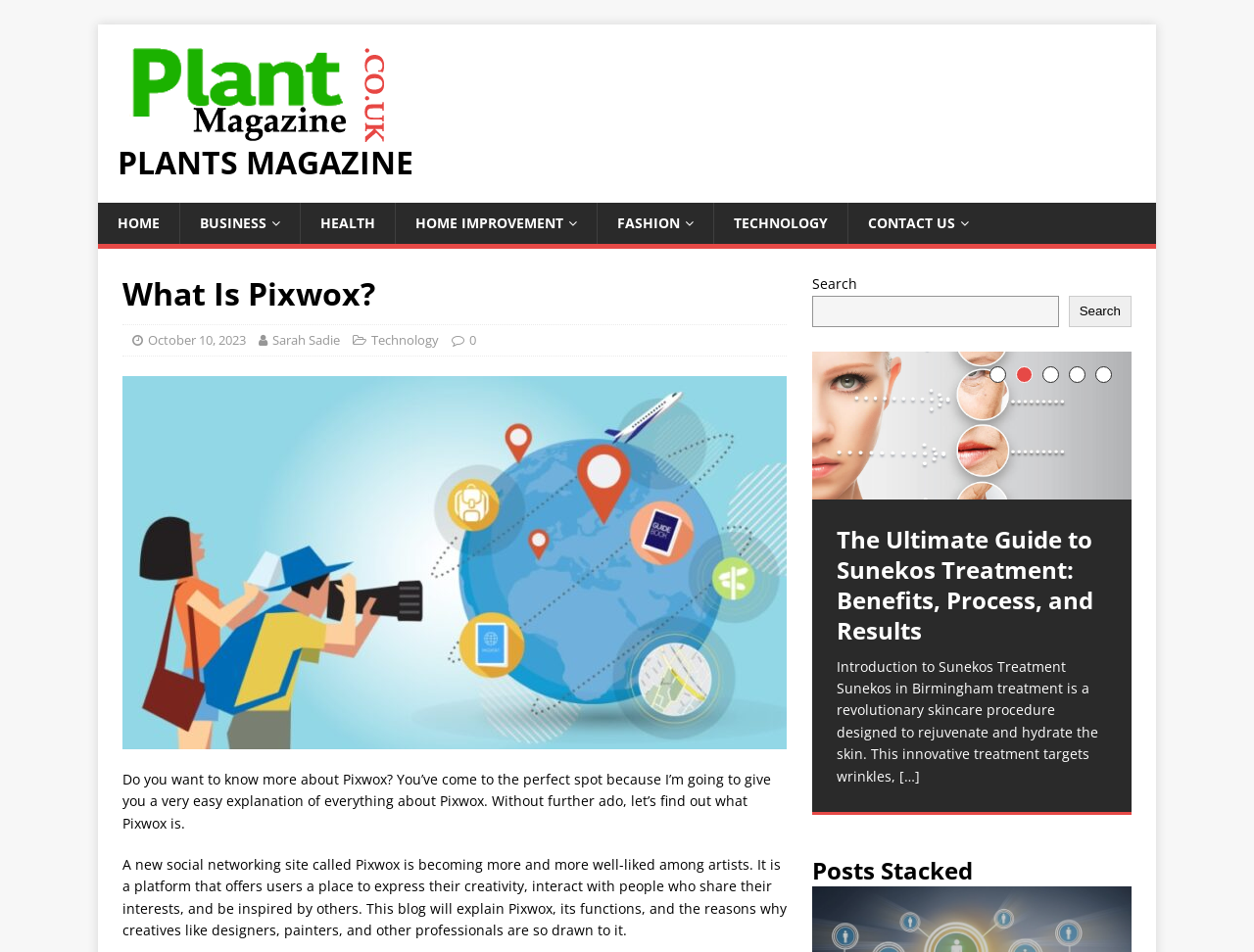Find the bounding box coordinates of the element to click in order to complete the given instruction: "Search for something."

[0.647, 0.31, 0.844, 0.343]